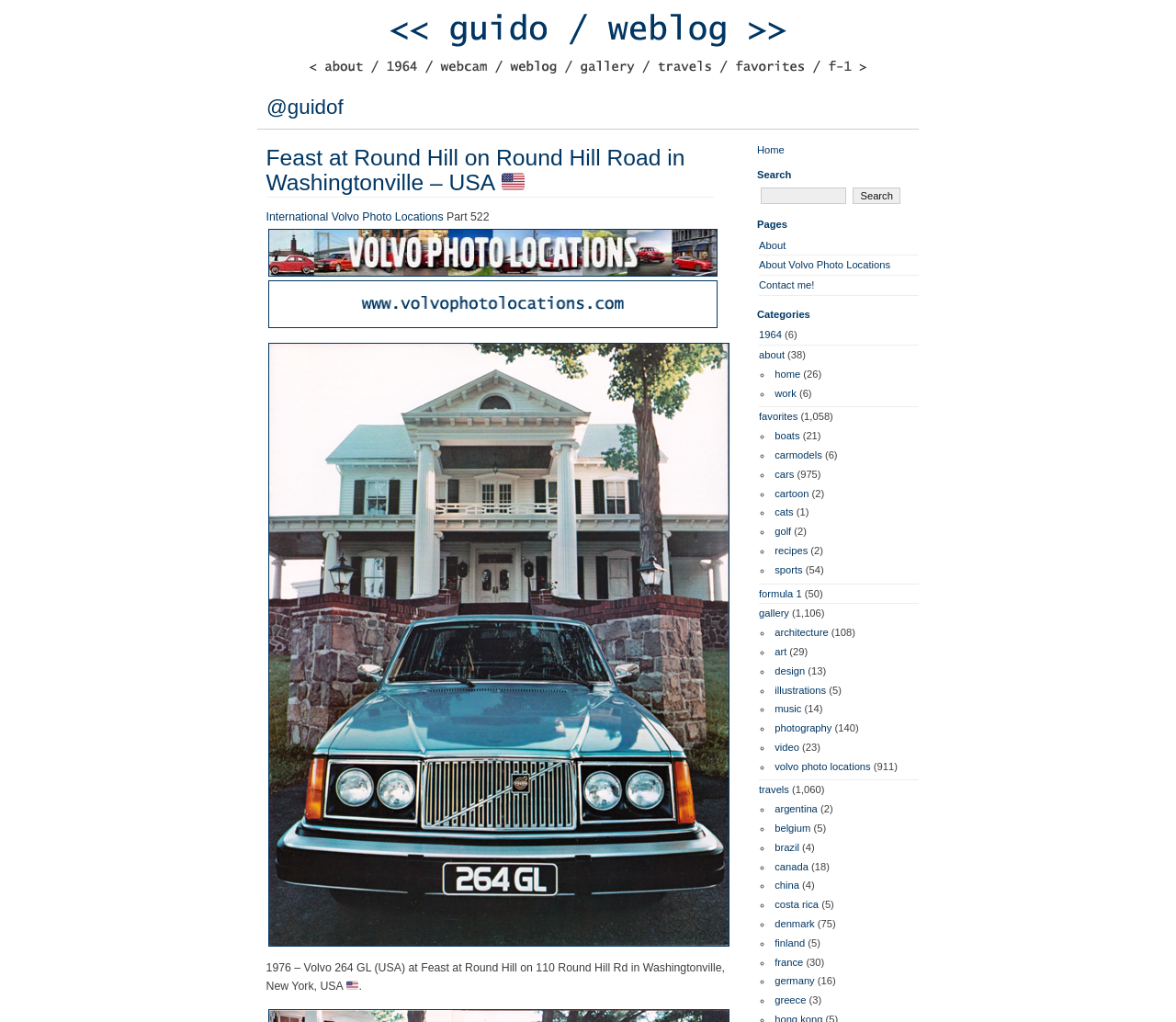Identify and provide the bounding box for the element described by: "About Us".

None